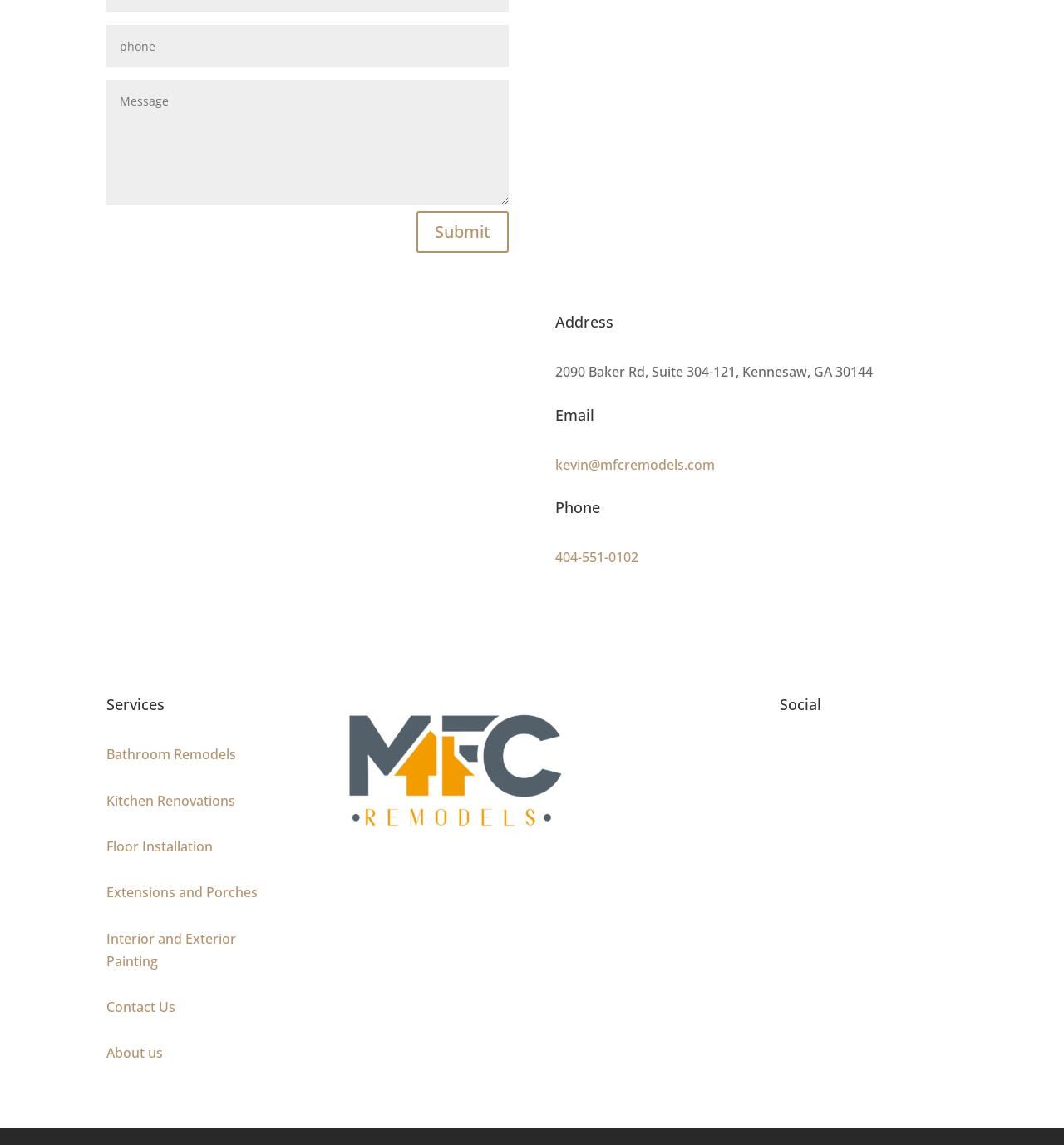Using the element description Kitchen Renovations, predict the bounding box coordinates for the UI element. Provide the coordinates in (top-left x, top-left y, bottom-right x, bottom-right y) format with values ranging from 0 to 1.

[0.1, 0.691, 0.221, 0.707]